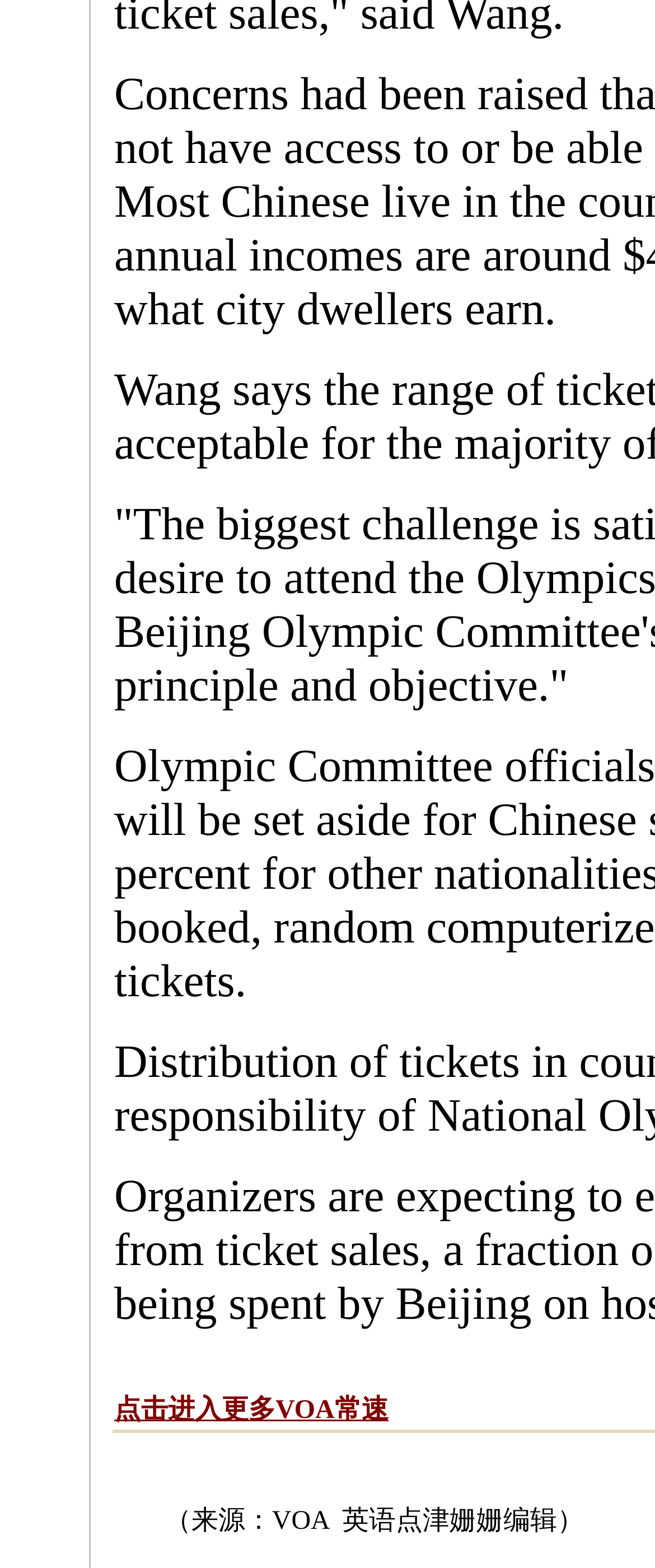Identify the bounding box for the UI element described as: "点击进入更多VOA常速". The coordinates should be four float numbers between 0 and 1, i.e., [left, top, right, bottom].

[0.174, 0.89, 0.593, 0.909]